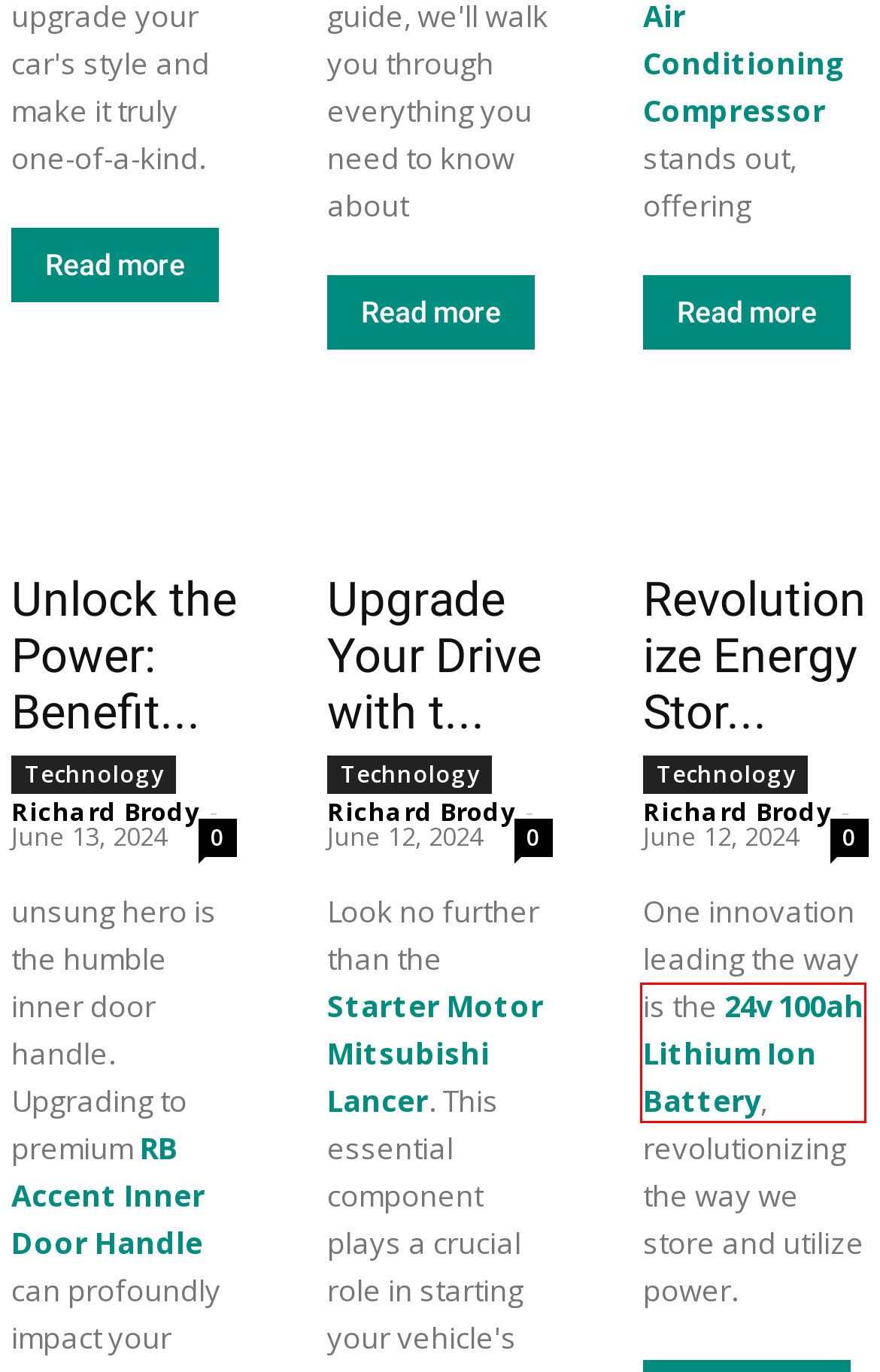You’re provided with a screenshot of a webpage that has a red bounding box around an element. Choose the best matching webpage description for the new page after clicking the element in the red box. The options are:
A. Upgrade Your Drive with the Starter Motor Mitsubishi Lancer
B. Technology Archives - YYC BLOGS
C. LiFePO4 24v 100ah & 120ah Lithium Ion Deep Cycle Batteries
D. Holden Barina ABS Sensor Archives - TBA Blogs
E. Revolutionize Energy Storage: 24v 100ah Lithium Ion Battery
F. Technology Archives - TBA Blogs
G. Unlock the Power: Benefits of RB Accent Inner Door Handle
H. Printing Archives - TBA Blogs

C